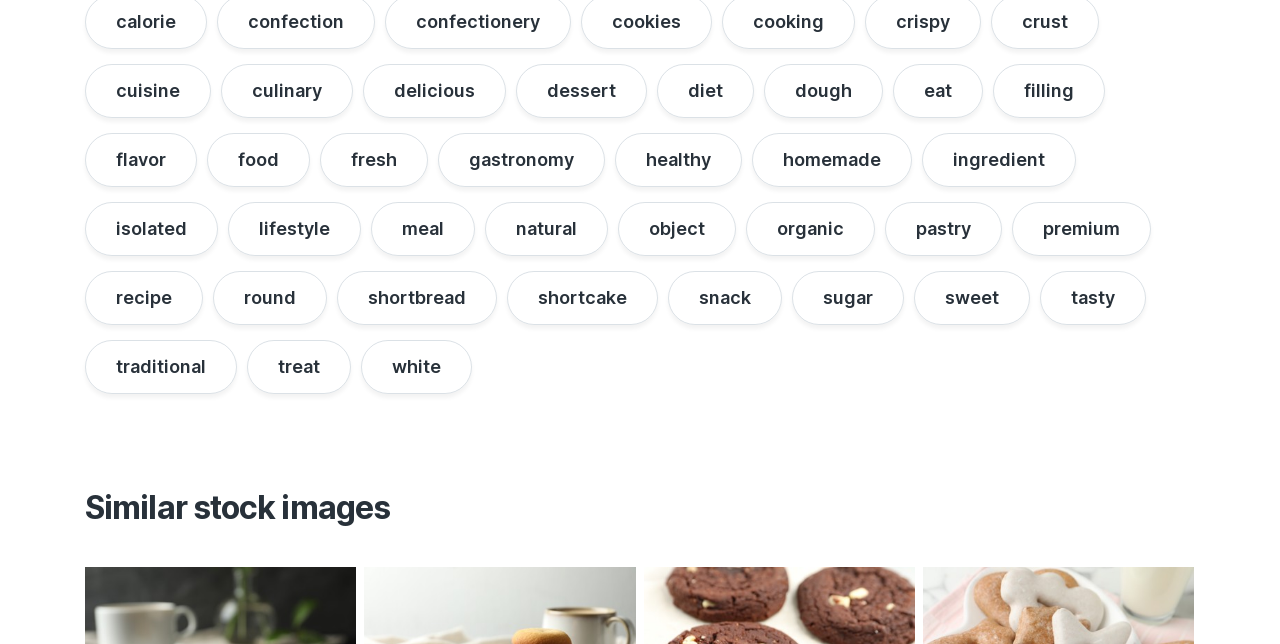Locate the bounding box coordinates of the element I should click to achieve the following instruction: "explore gastronomy".

[0.342, 0.207, 0.473, 0.291]